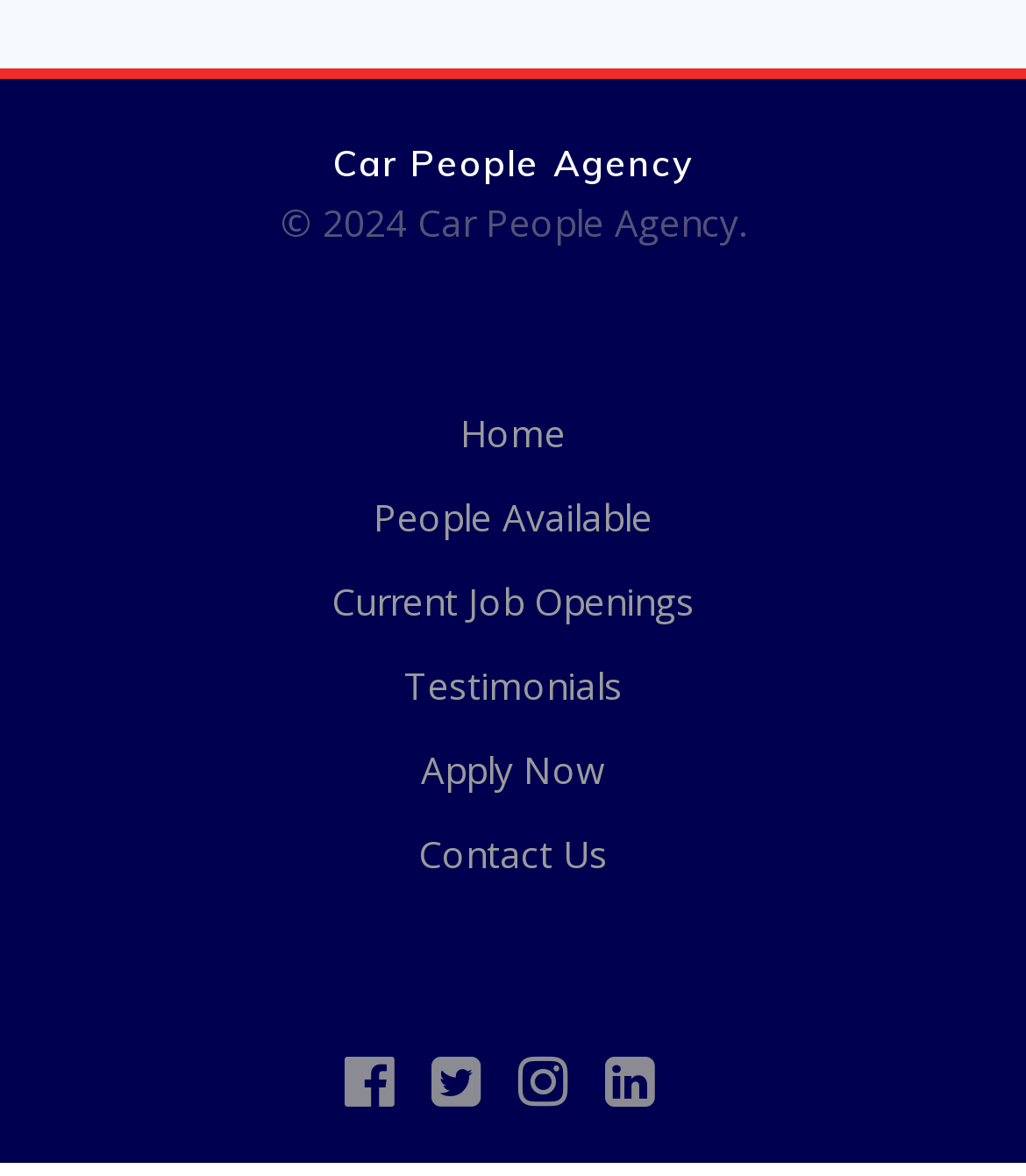Answer the question using only one word or a concise phrase: What is the copyright year of the webpage?

2024